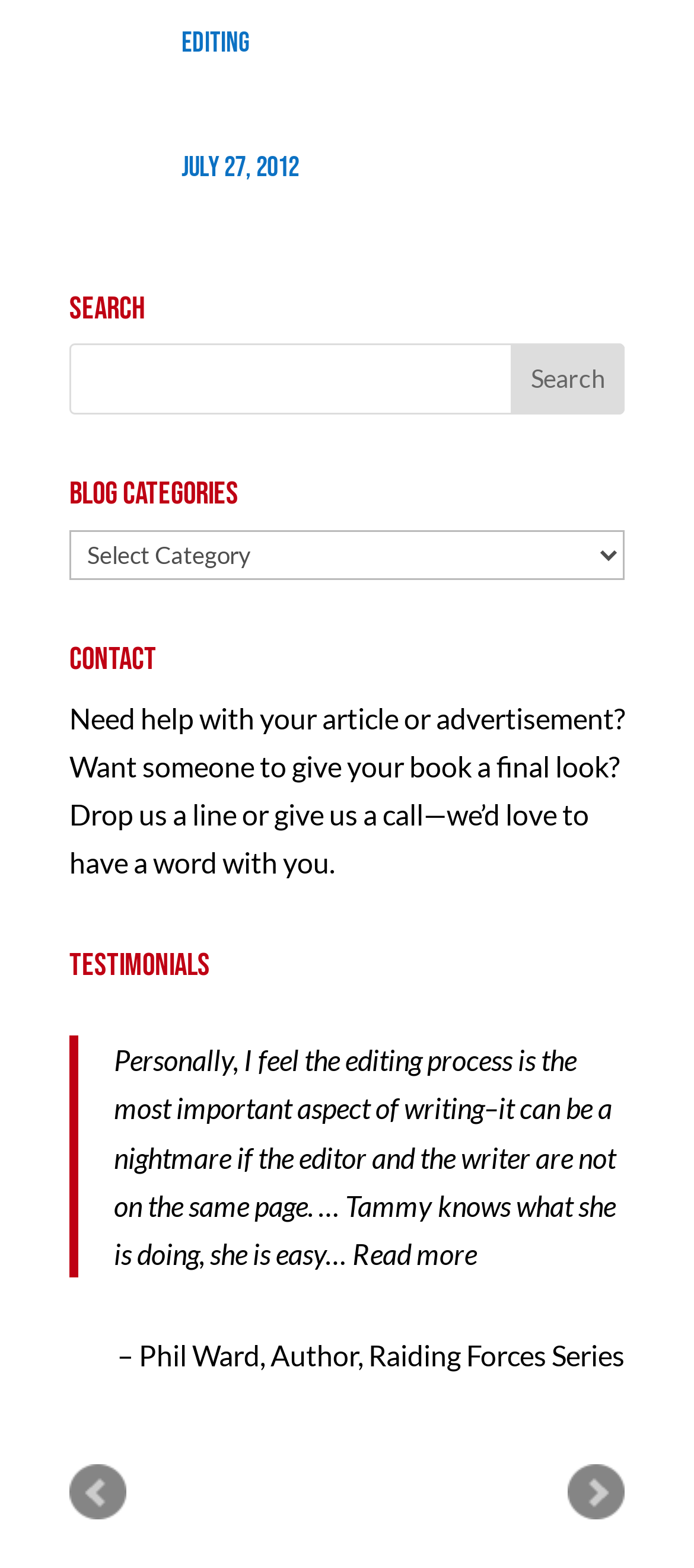Given the element description "Read more" in the screenshot, predict the bounding box coordinates of that UI element.

[0.508, 0.788, 0.687, 0.81]